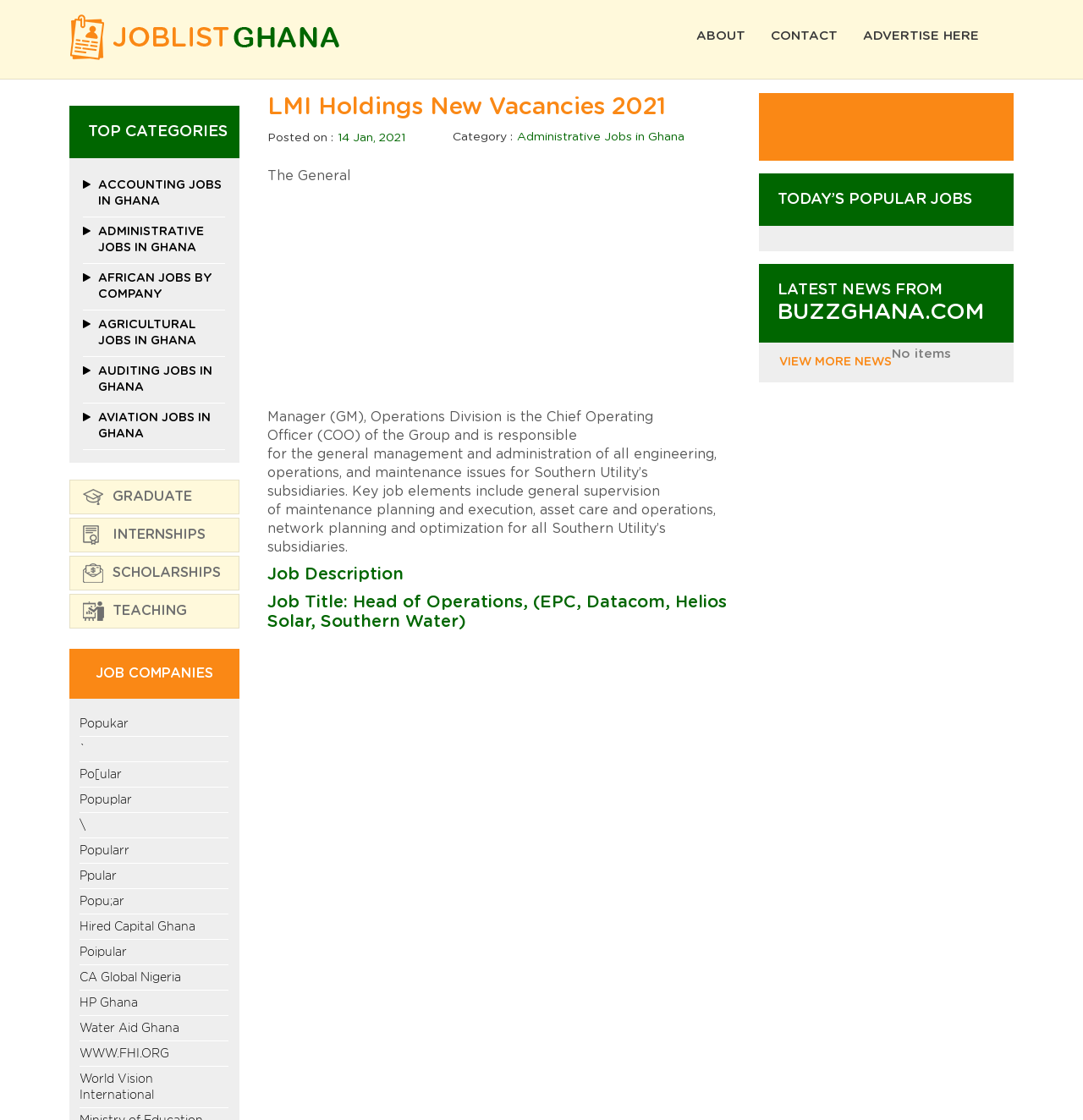Find the bounding box coordinates of the area that needs to be clicked in order to achieve the following instruction: "Click on the VIEW MORE NEWS link". The coordinates should be specified as four float numbers between 0 and 1, i.e., [left, top, right, bottom].

[0.72, 0.317, 0.823, 0.33]